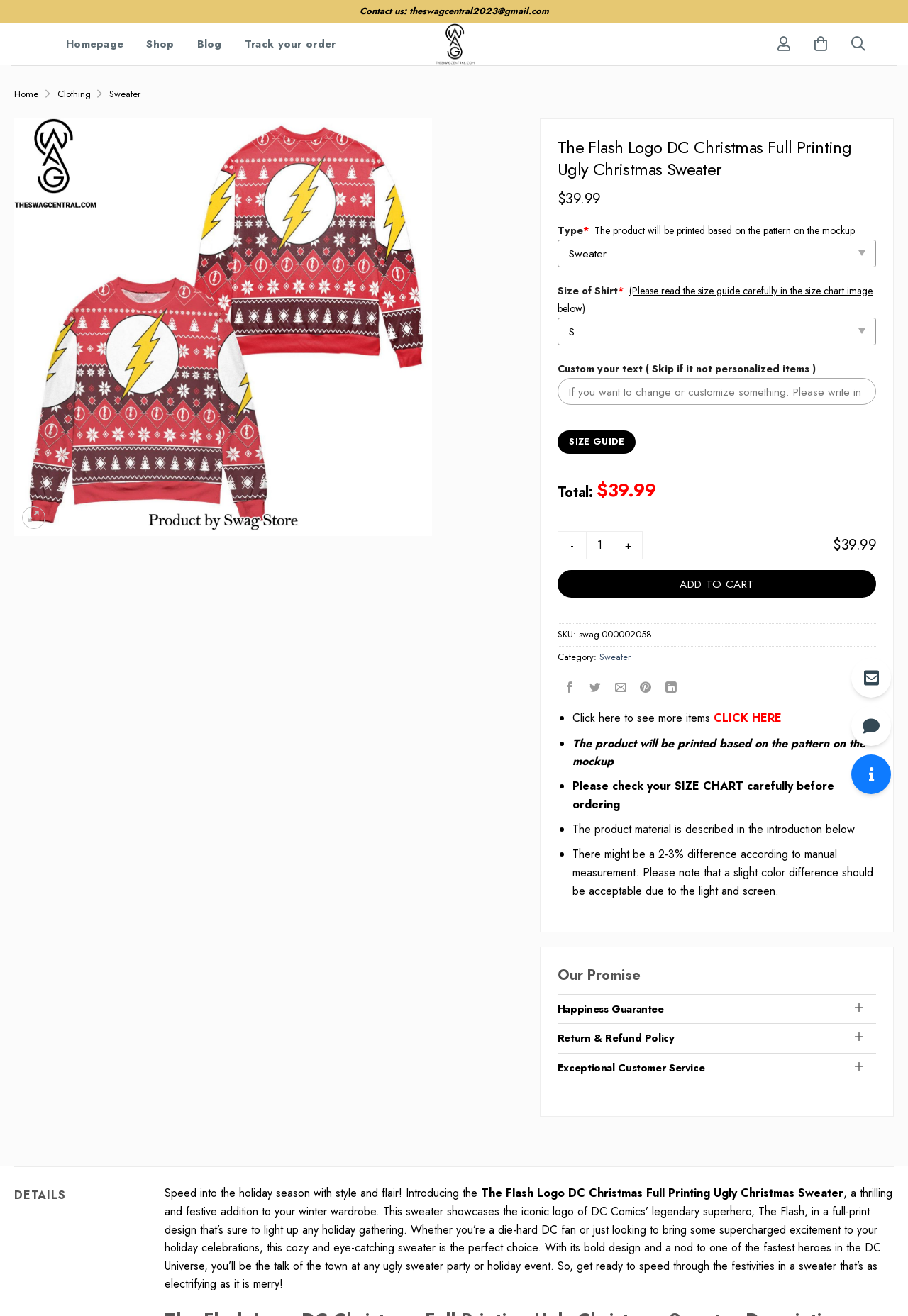Determine the bounding box coordinates for the area that needs to be clicked to fulfill this task: "Contact us". The coordinates must be given as four float numbers between 0 and 1, i.e., [left, top, right, bottom].

[0.396, 0.003, 0.45, 0.013]